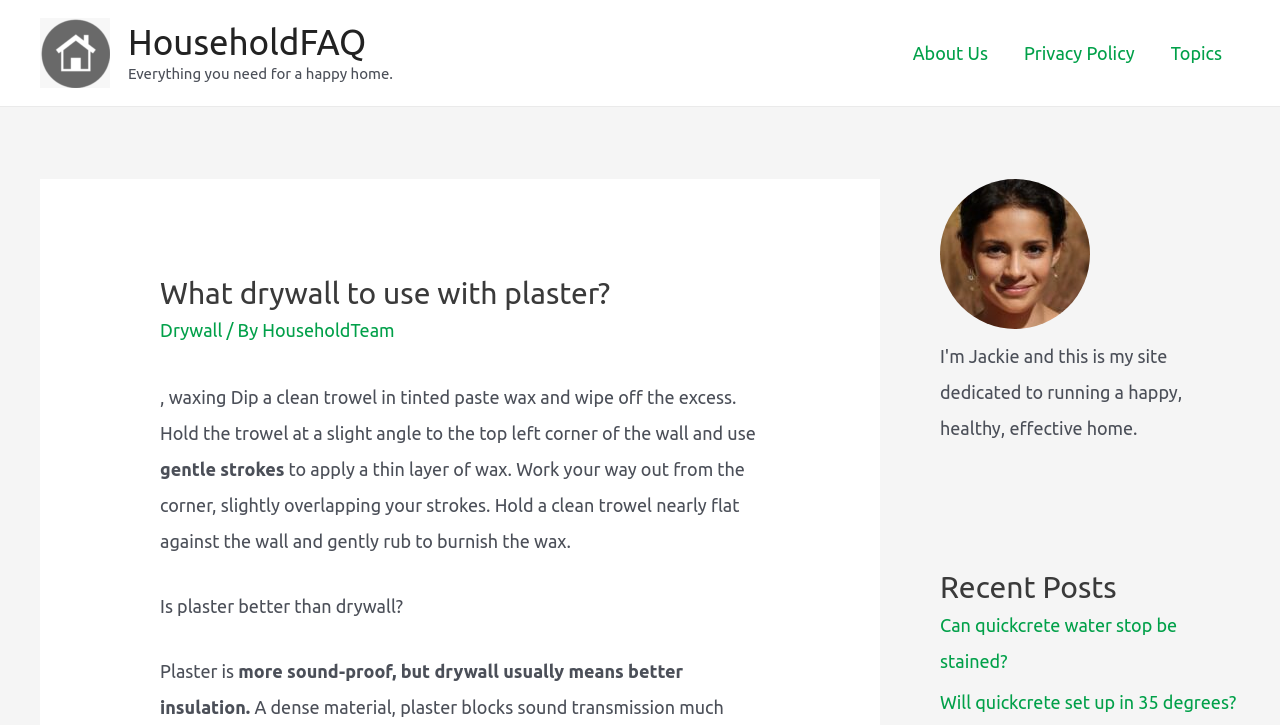Determine the coordinates of the bounding box that should be clicked to complete the instruction: "Navigate to the About Us page". The coordinates should be represented by four float numbers between 0 and 1: [left, top, right, bottom].

[0.699, 0.025, 0.786, 0.121]